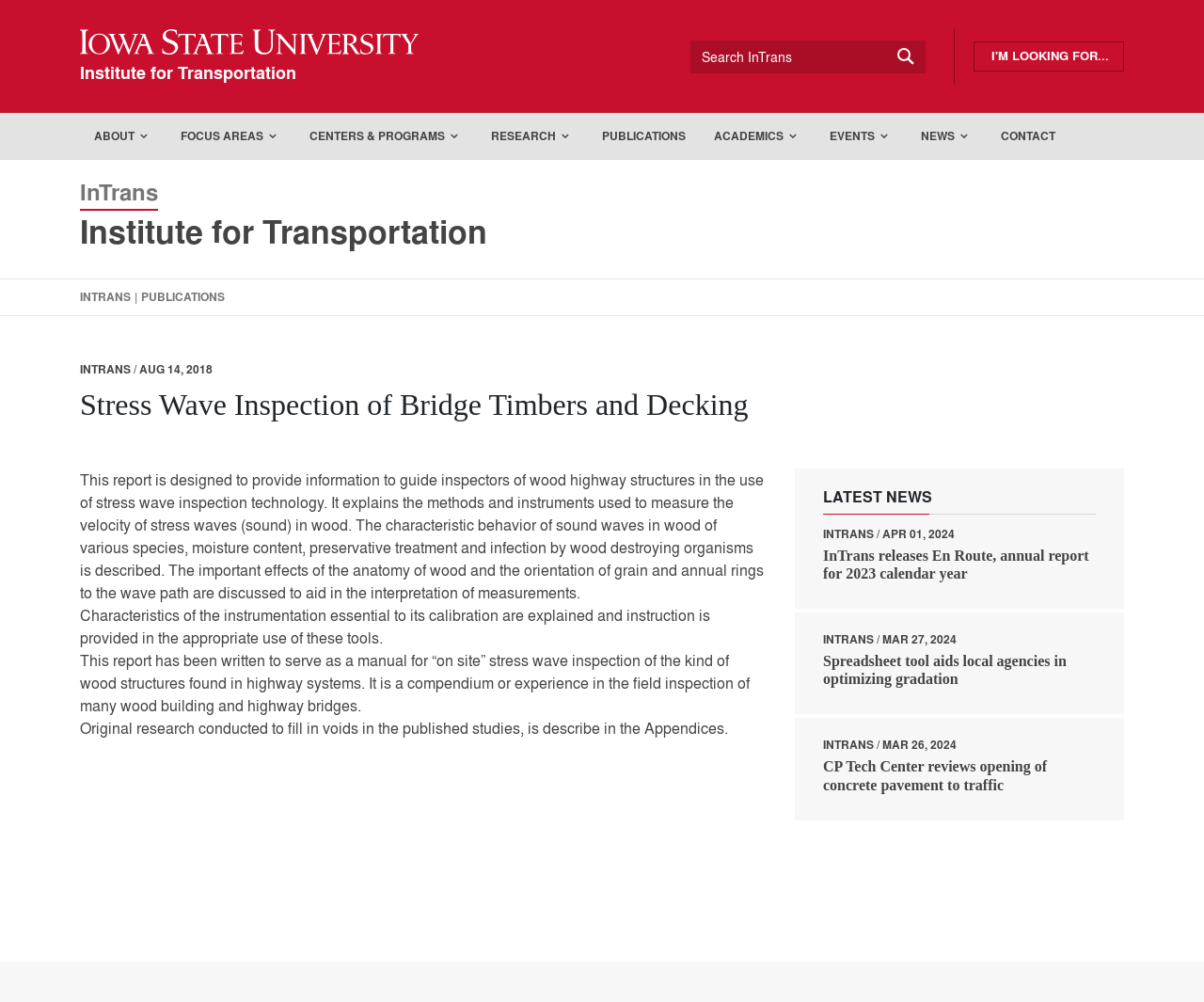Identify the bounding box for the described UI element: "Focus Areas".

[0.138, 0.113, 0.245, 0.16]